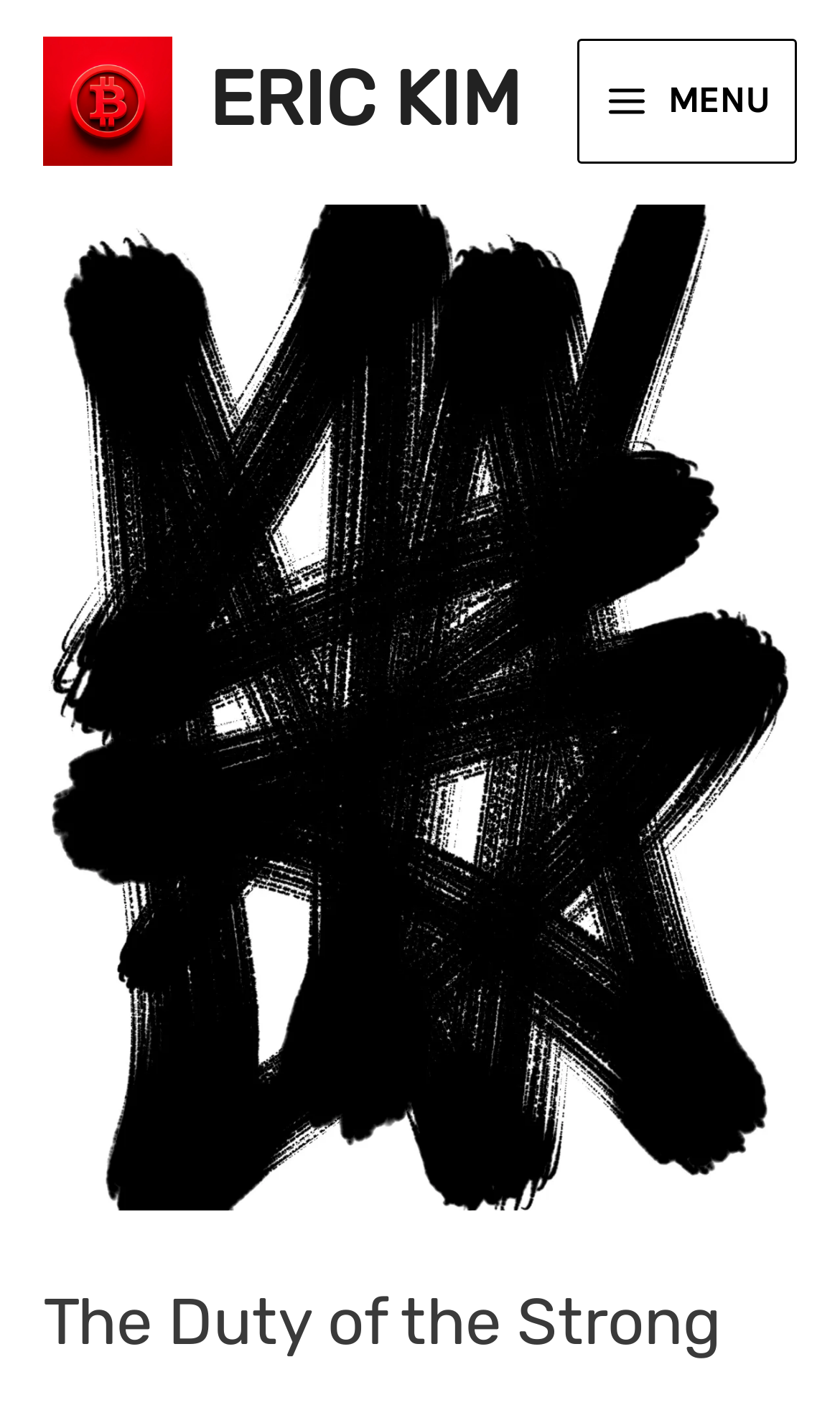Given the element description: "Main Menu MENU", predict the bounding box coordinates of the UI element it refers to, using four float numbers between 0 and 1, i.e., [left, top, right, bottom].

[0.686, 0.028, 0.949, 0.114]